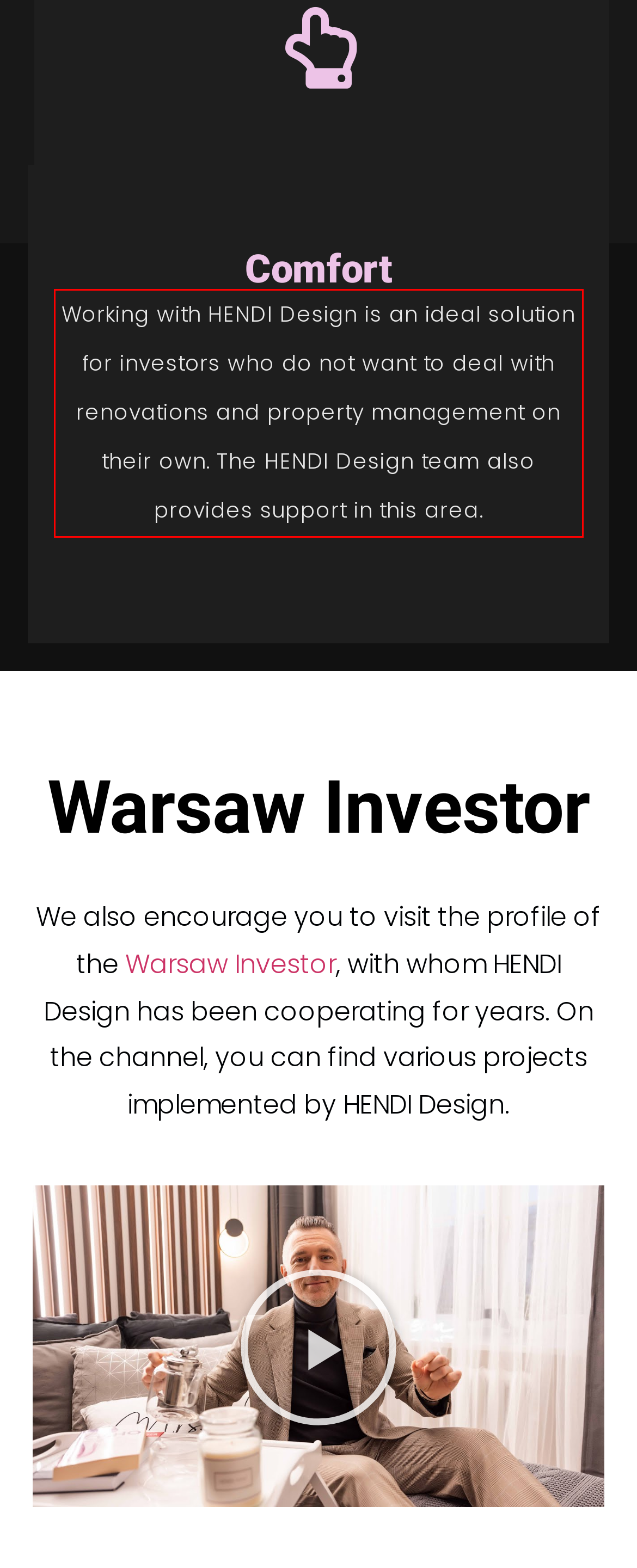Analyze the screenshot of the webpage that features a red bounding box and recognize the text content enclosed within this red bounding box.

Working with HENDI Design is an ideal solution for investors who do not want to deal with renovations and property management on their own. The HENDI Design team also provides support in this area.